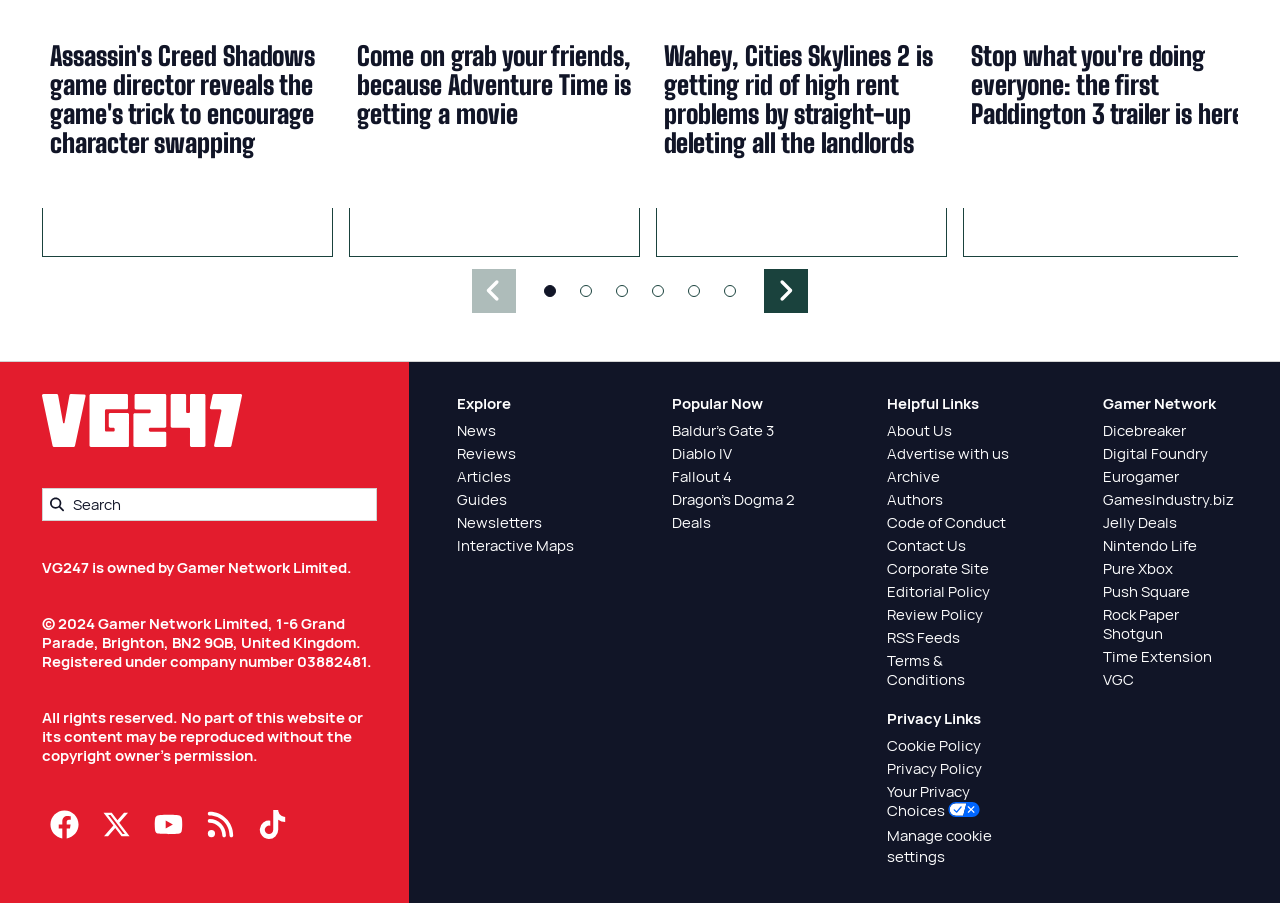Show me the bounding box coordinates of the clickable region to achieve the task as per the instruction: "Click on the 'Assassin's Creed Shadows game director reveals the game's trick to encourage character swapping' link".

[0.039, 0.044, 0.246, 0.176]